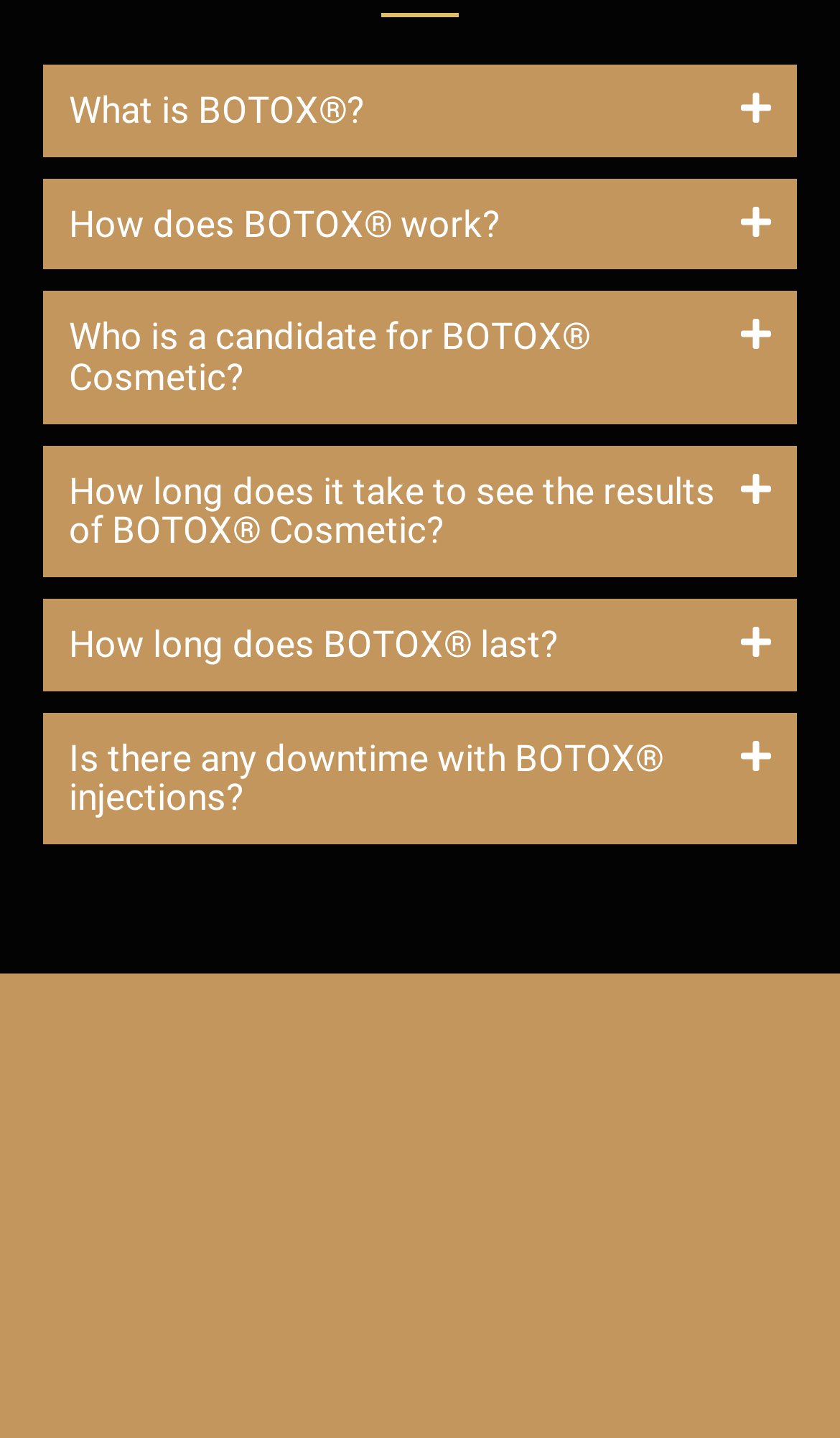Determine the coordinates of the bounding box that should be clicked to complete the instruction: "Discover 'How long does BOTOX® last?'". The coordinates should be represented by four float numbers between 0 and 1: [left, top, right, bottom].

[0.051, 0.416, 0.949, 0.48]